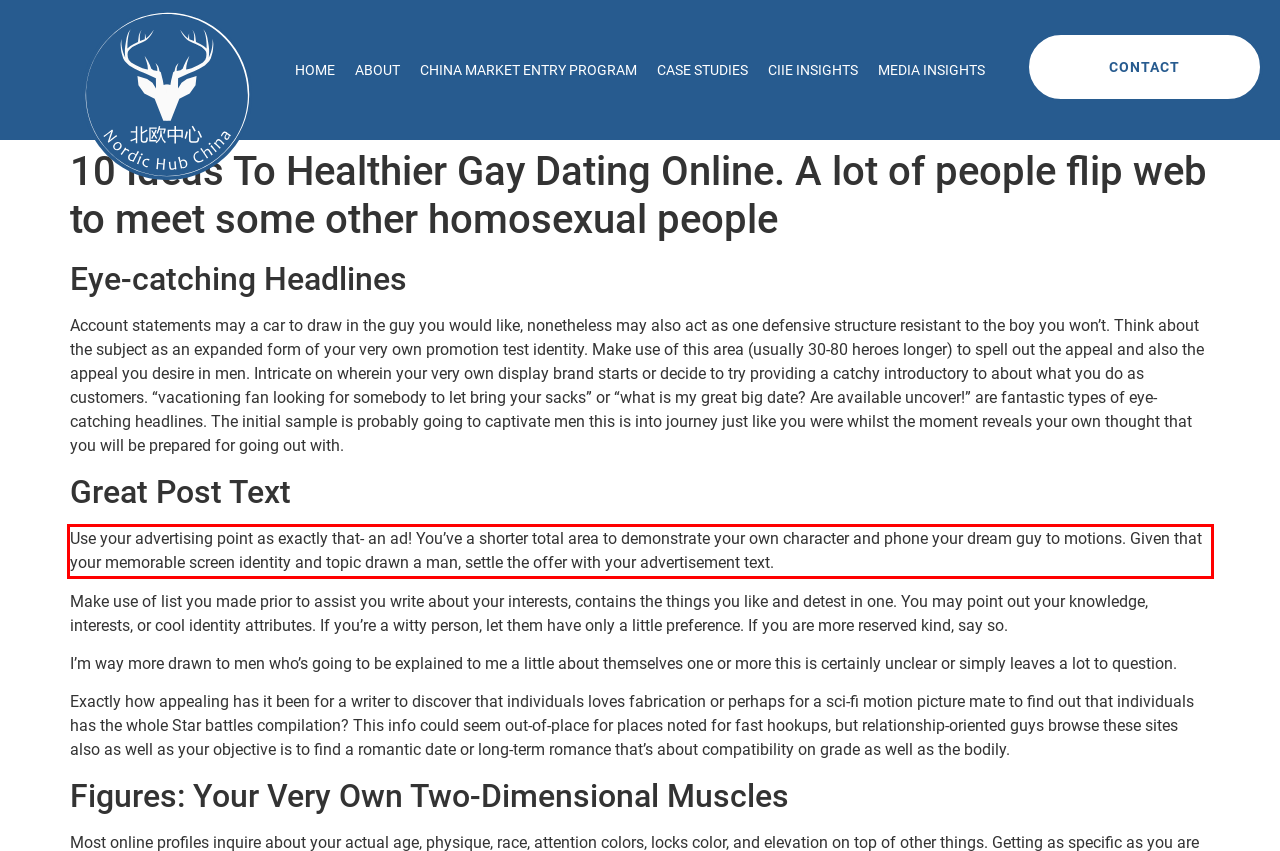Identify the text inside the red bounding box on the provided webpage screenshot by performing OCR.

Use your advertising point as exactly that- an ad! You’ve a shorter total area to demonstrate your own character and phone your dream guy to motions. Given that your memorable screen identity and topic drawn a man, settle the offer with your advertisement text.